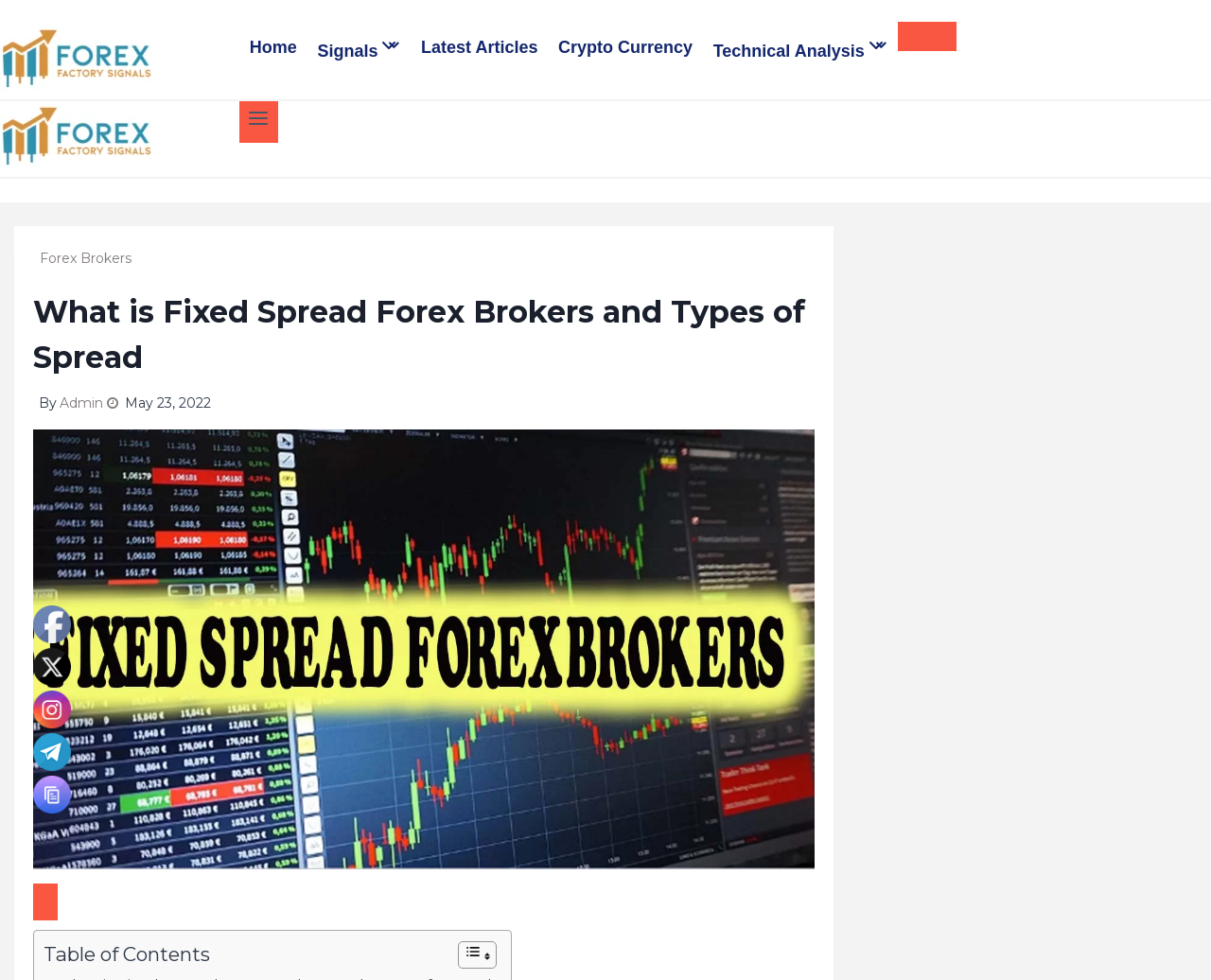Determine the bounding box coordinates in the format (top-left x, top-left y, bottom-right x, bottom-right y). Ensure all values are floating point numbers between 0 and 1. Identify the bounding box of the UI element described by: alt="fb-share-icon" title="Facebook Share"

[0.027, 0.656, 0.059, 0.683]